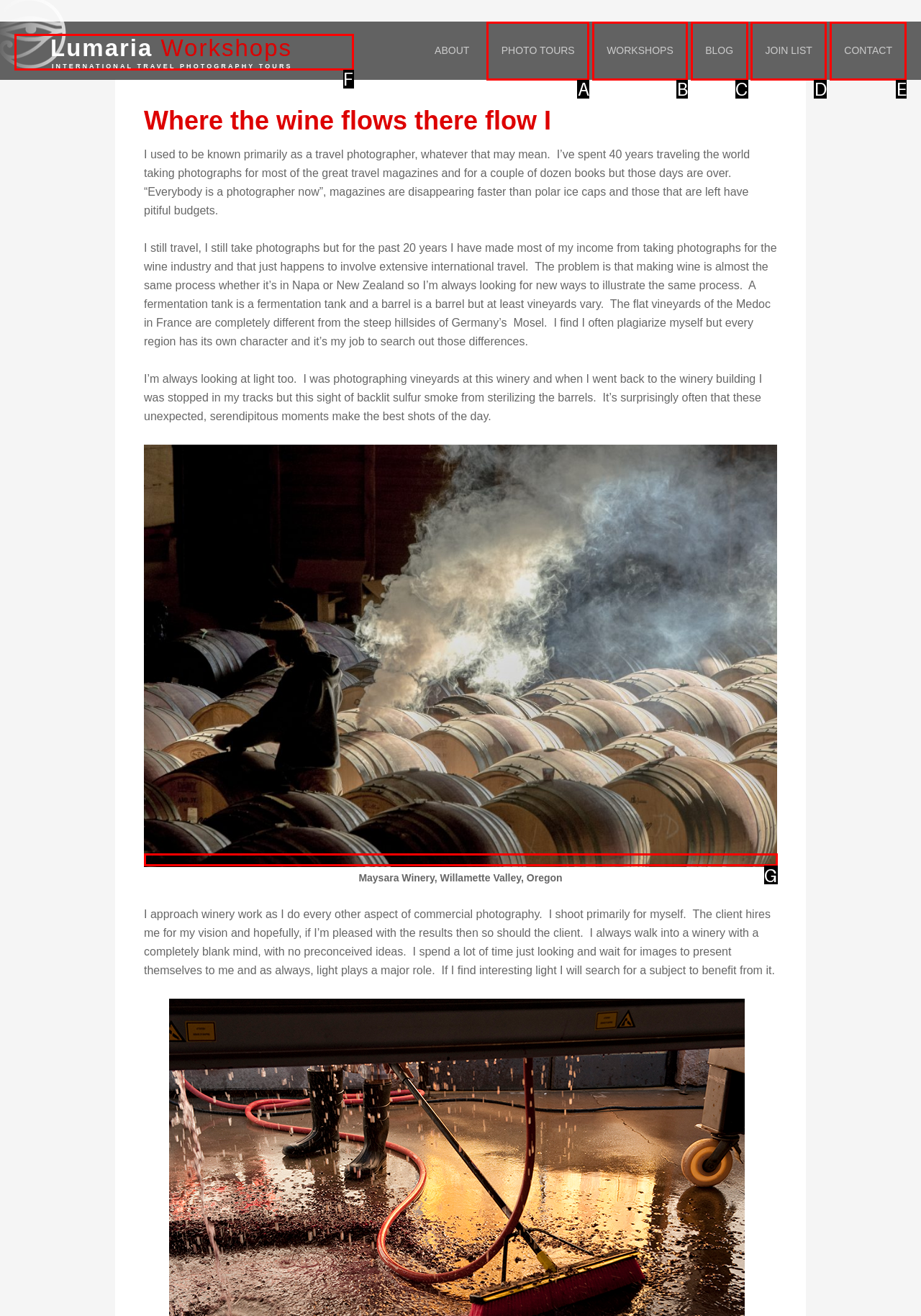Pick the HTML element that corresponds to the description: Join List
Answer with the letter of the correct option from the given choices directly.

D